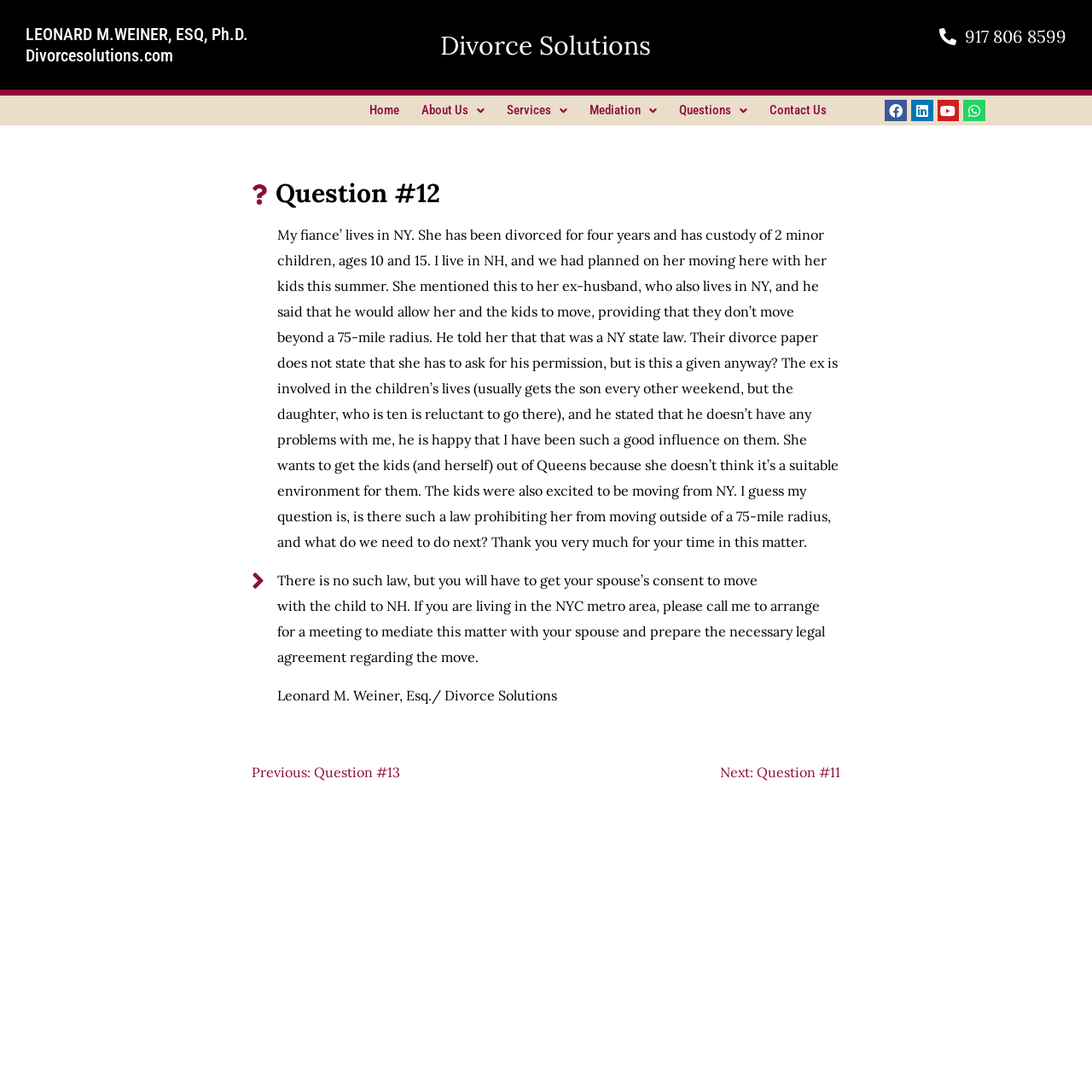Using the provided element description, identify the bounding box coordinates as (top-left x, top-left y, bottom-right x, bottom-right y). Ensure all values are between 0 and 1. Description: Contact Us

[0.695, 0.088, 0.767, 0.115]